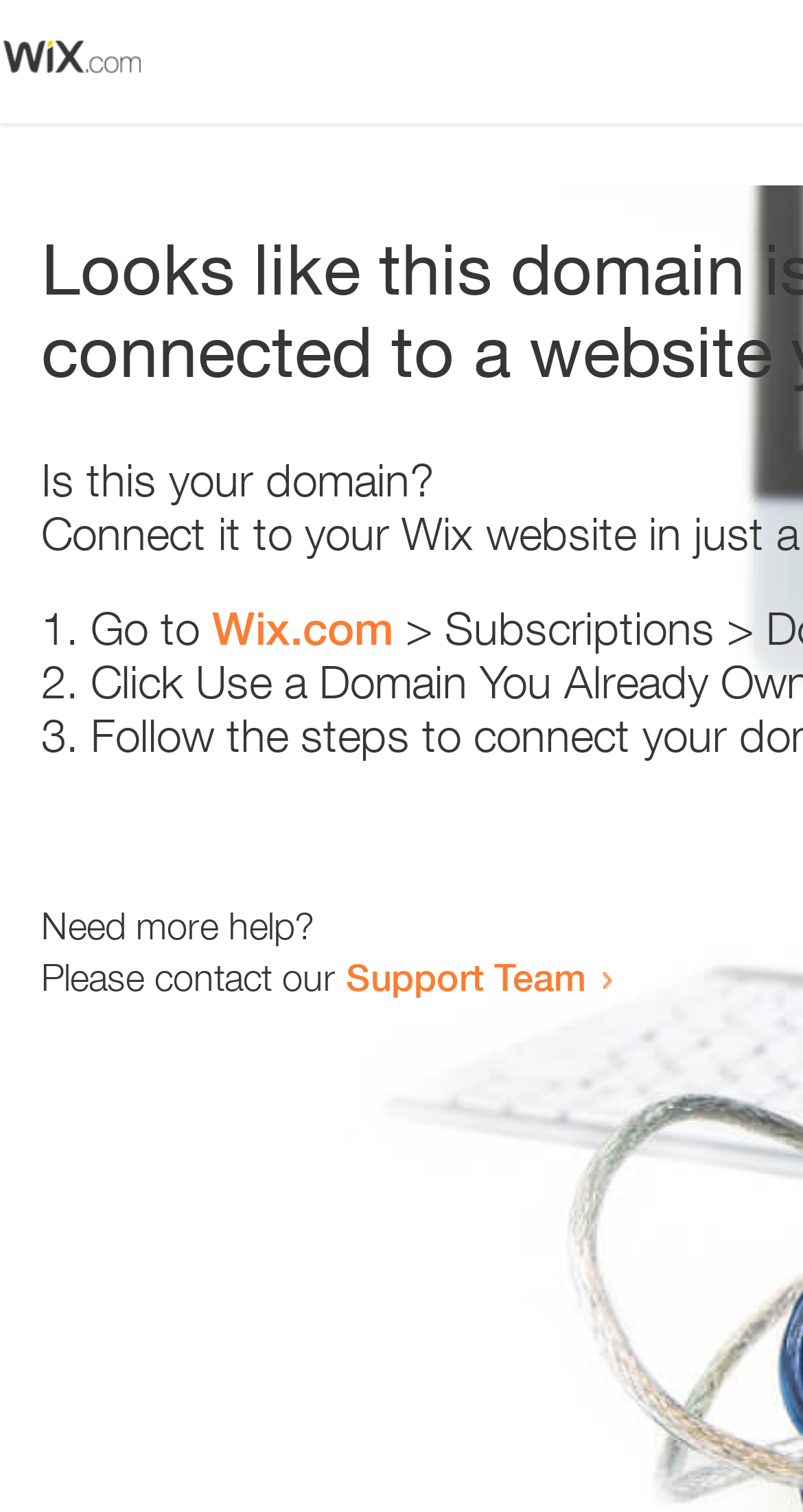Please answer the following question using a single word or phrase: 
What is the image at the top of the webpage?

unknown